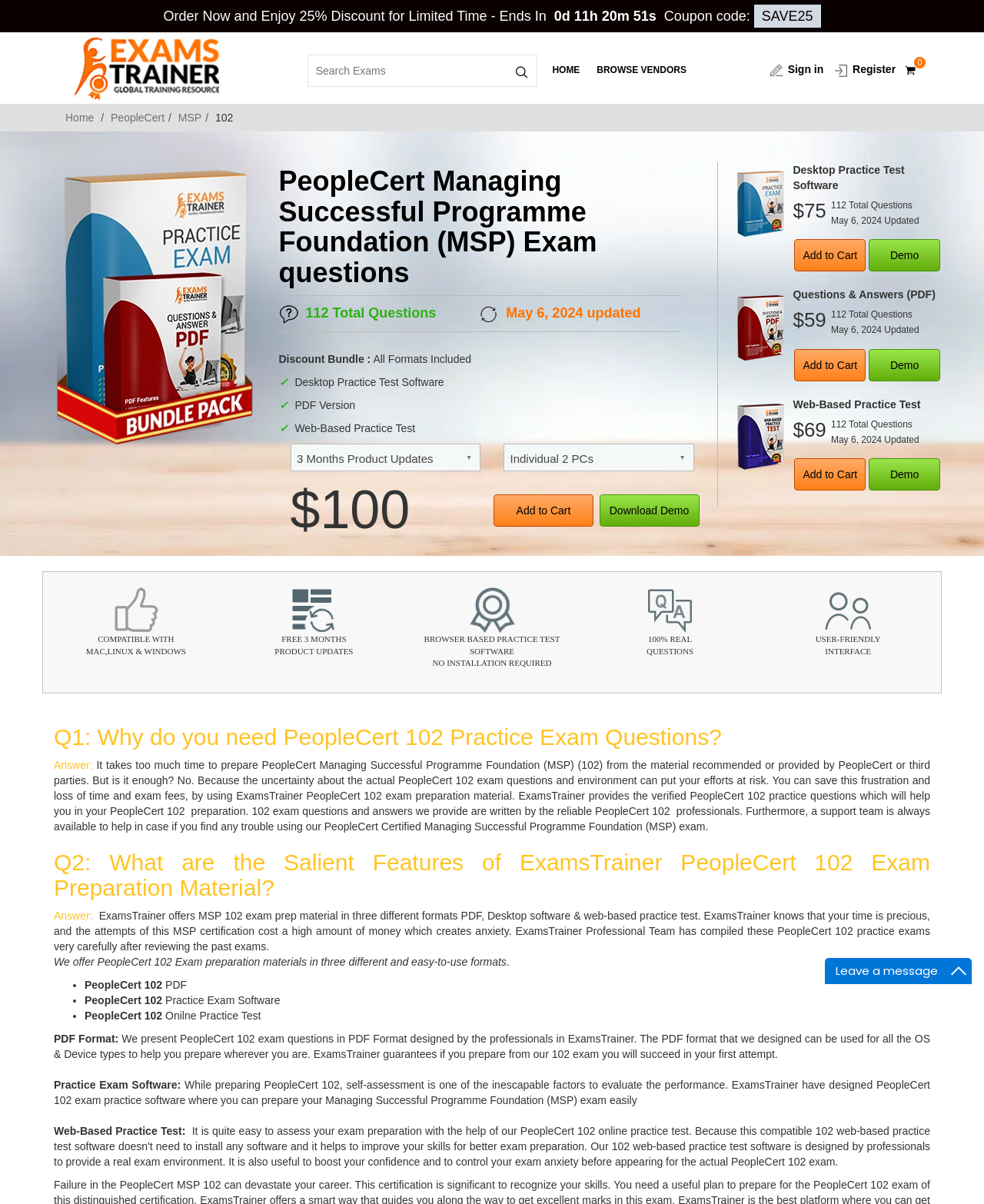Use a single word or phrase to answer this question: 
What is the name of the exam that the preparation material is for?

PeopleCert 102